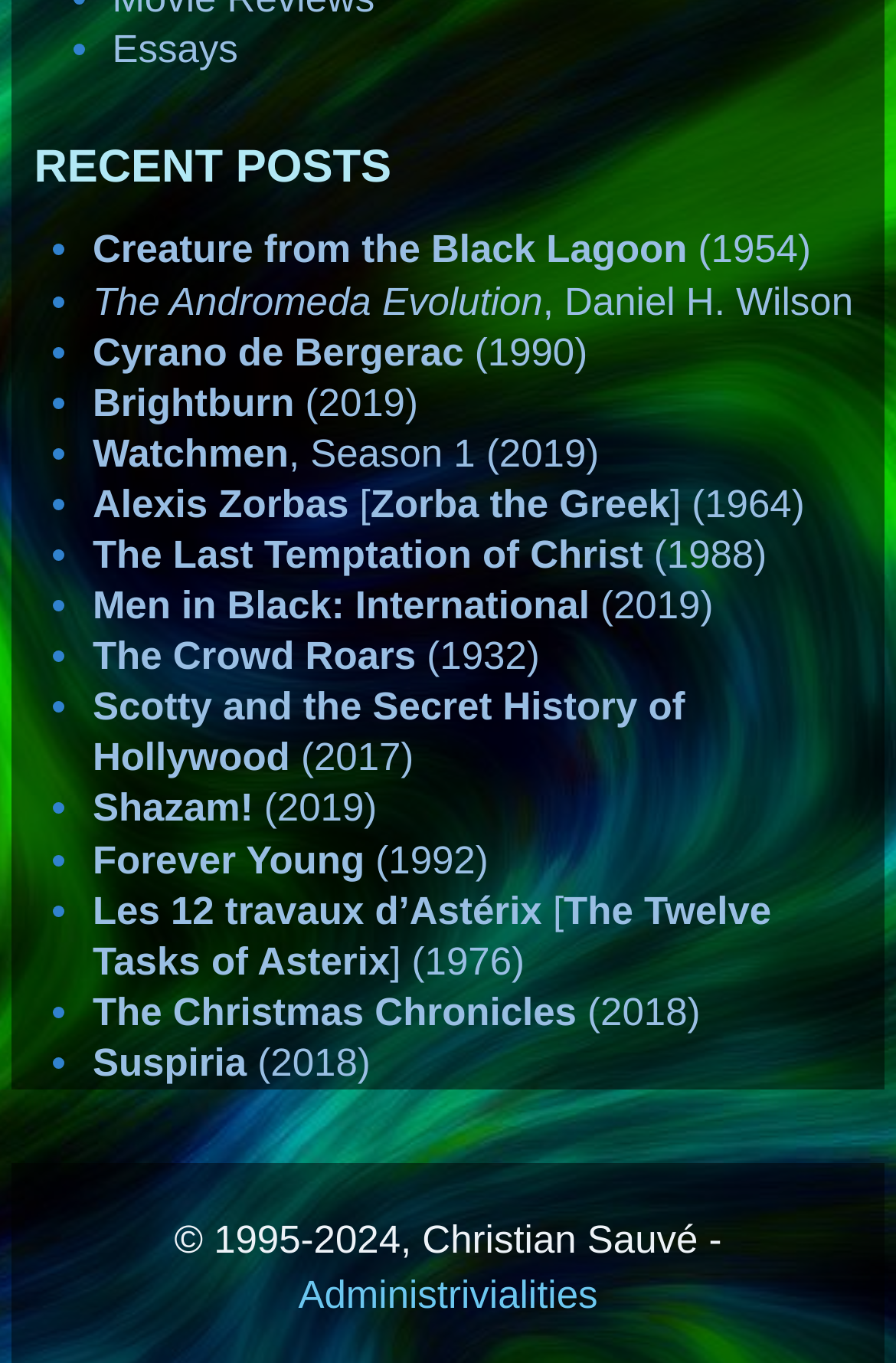Pinpoint the bounding box coordinates of the area that should be clicked to complete the following instruction: "Explore the essay about Essays". The coordinates must be given as four float numbers between 0 and 1, i.e., [left, top, right, bottom].

[0.125, 0.02, 0.266, 0.052]